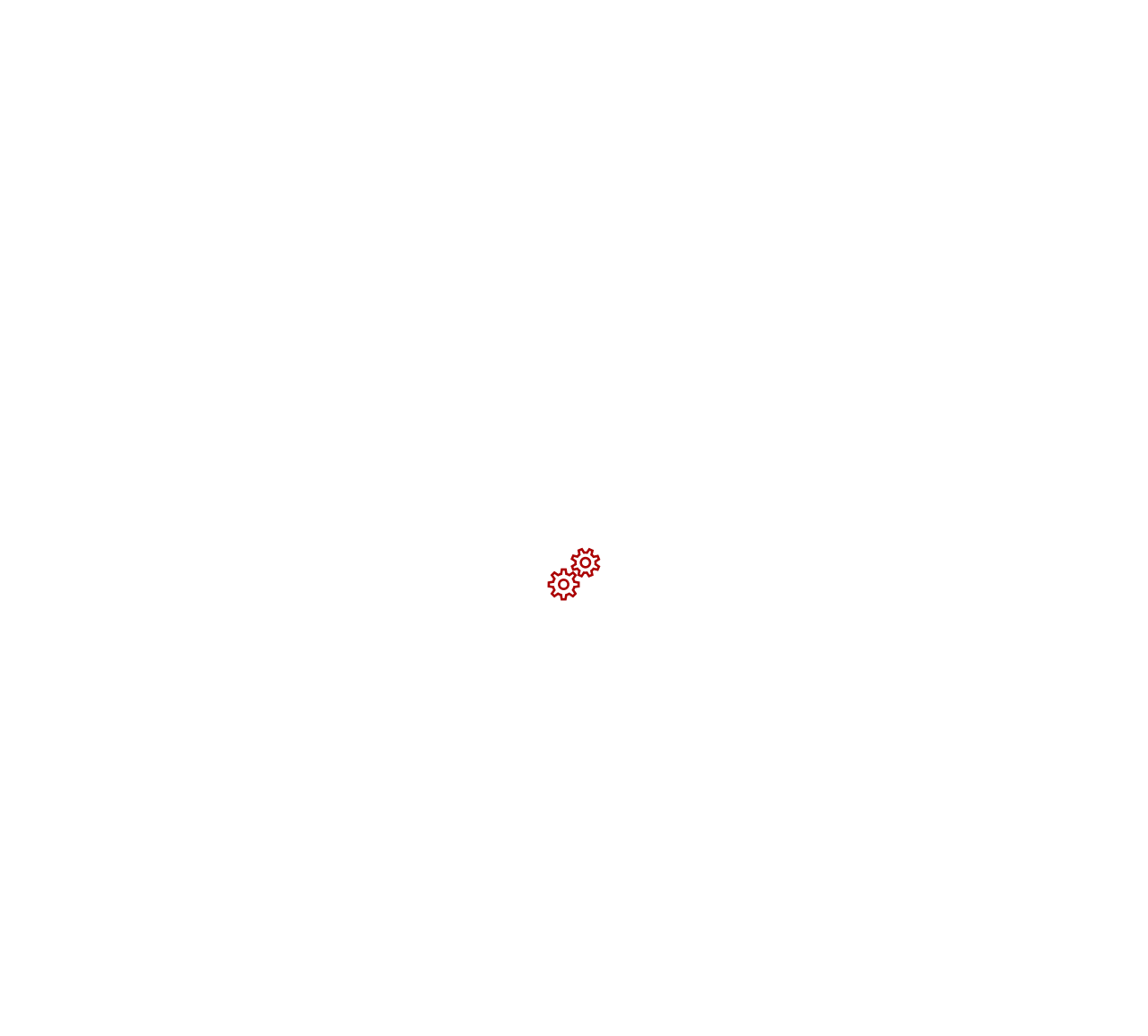Find and indicate the bounding box coordinates of the region you should select to follow the given instruction: "Go to ABOUT US".

[0.36, 0.044, 0.438, 0.087]